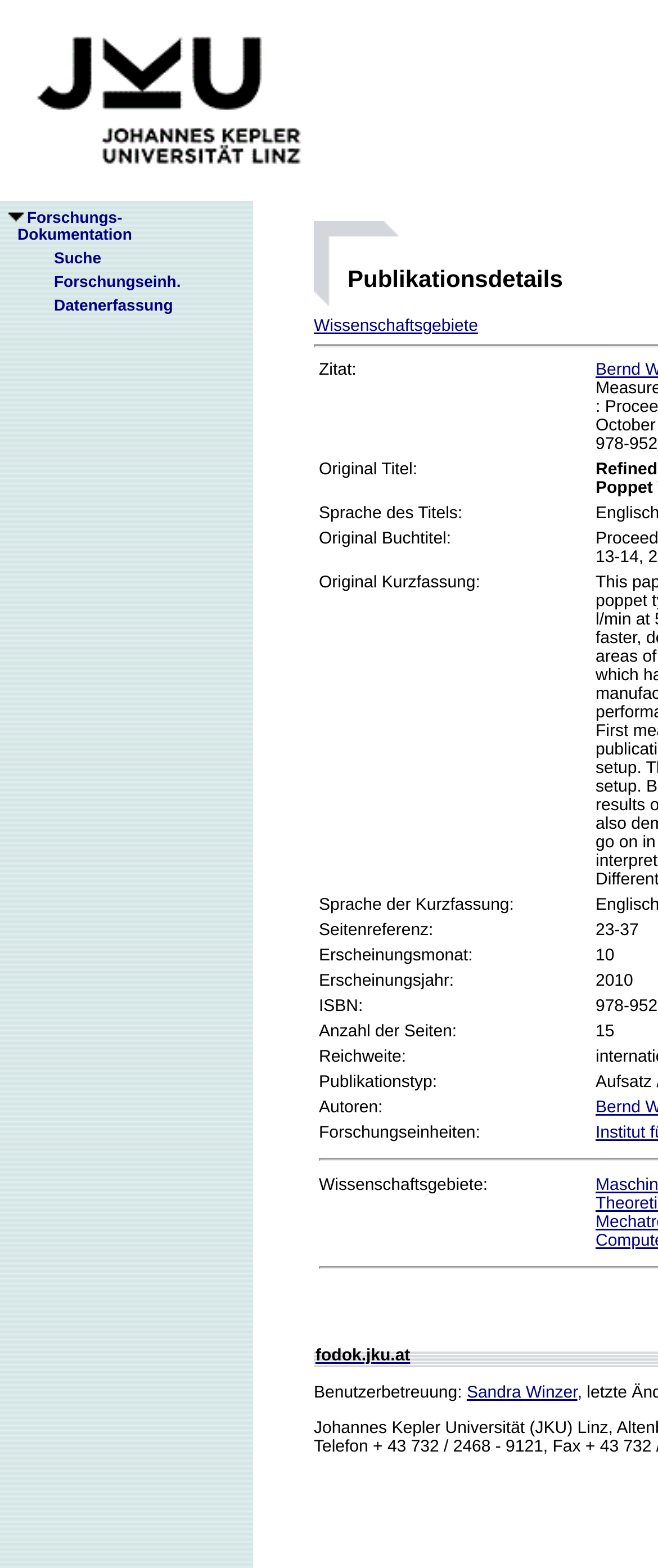Answer this question in one word or a short phrase: What is the purpose of the 'Suche' link?

Search